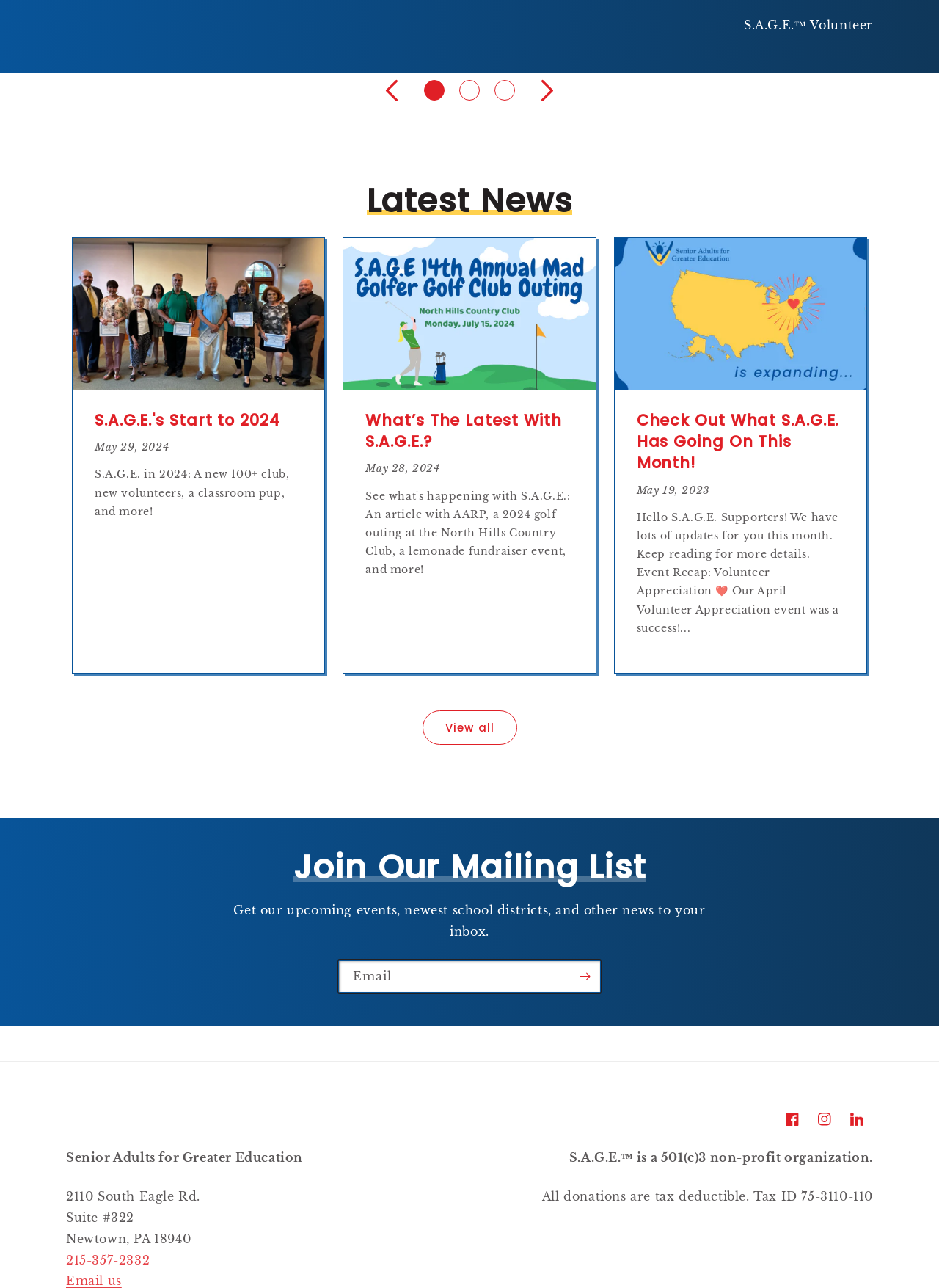Locate the bounding box of the UI element defined by this description: "View all". The coordinates should be given as four float numbers between 0 and 1, formatted as [left, top, right, bottom].

[0.45, 0.552, 0.55, 0.578]